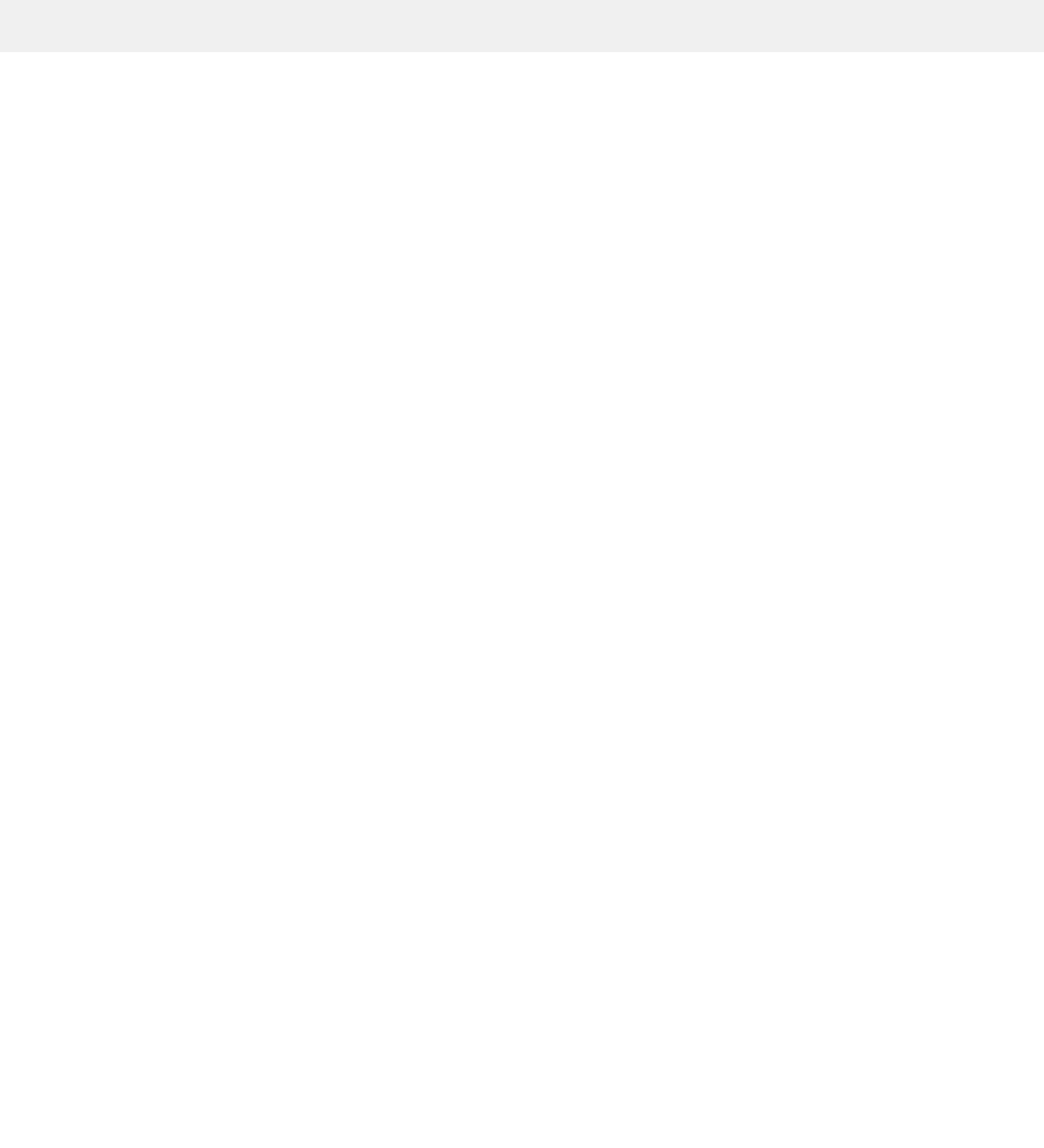Pinpoint the bounding box coordinates of the element you need to click to execute the following instruction: "Download the Highsnobiety app". The bounding box should be represented by four float numbers between 0 and 1, in the format [left, top, right, bottom].

[0.038, 0.197, 0.131, 0.226]